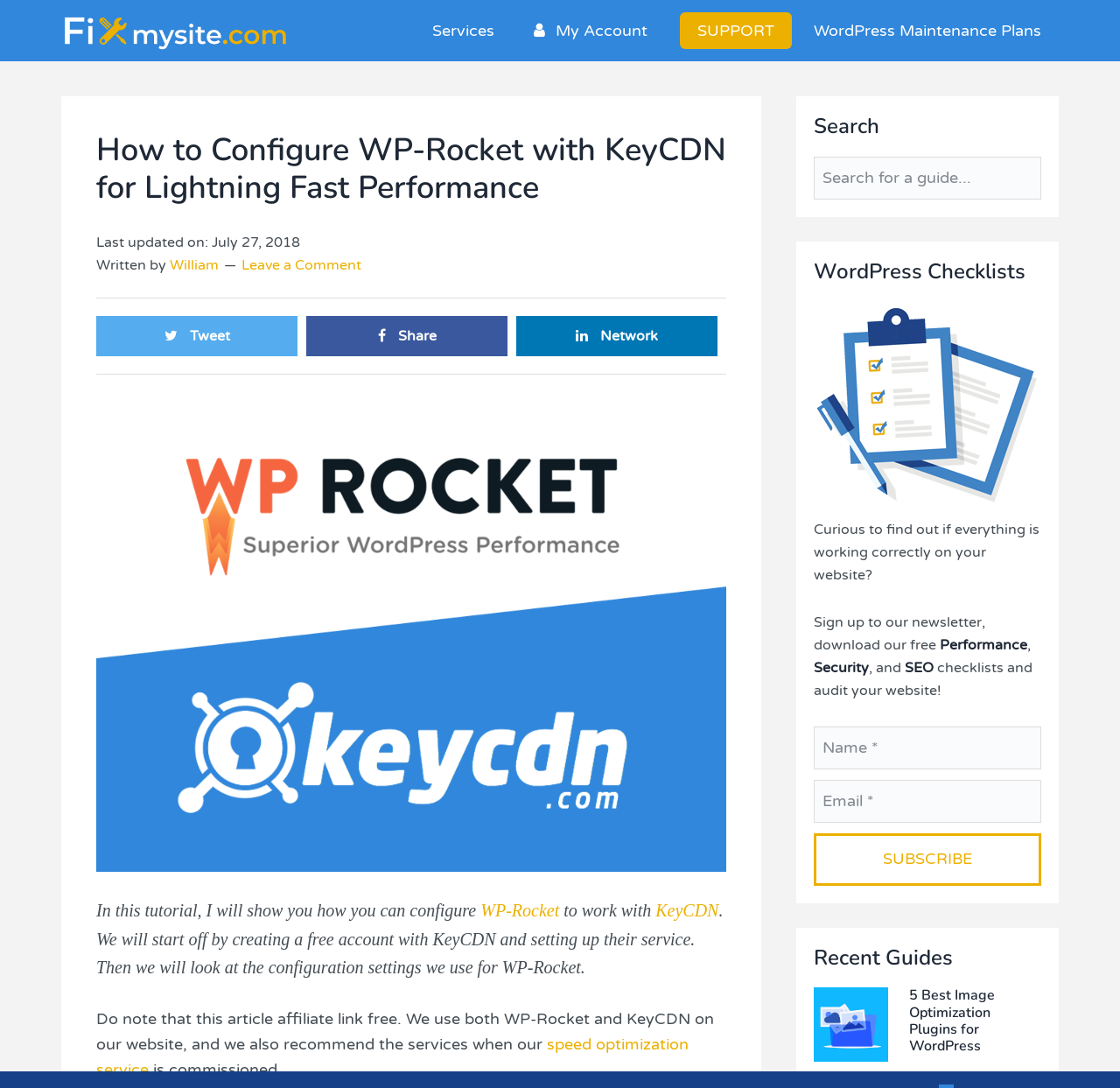Produce a meticulous description of the webpage.

This webpage is about configuring WP-Rocket with KeyCDN for lightning-fast performance on a WordPress website. At the top, there are three "Skip to" links, followed by a navigation menu with links to "Fixmysite.com", "Services", "My Account", "SUPPORT", and "WordPress Maintenance Plans".

Below the navigation menu, there is a main content section with a heading that matches the webpage's title. This section contains a brief introduction to the tutorial, which explains how to configure WP-Rocket to work with KeyCDN. There is also an image related to WP-Rocket and KeyCDN, and several paragraphs of text that provide more information about the tutorial.

To the right of the main content section, there is a primary sidebar with several sections. The first section is a search bar with a placeholder text "Search for a guide...". Below the search bar, there are sections for "WordPress Checklists", "Recent Guides", and a newsletter subscription form.

In the "WordPress Checklists" section, there is an image of a WordPress PDF checklist, along with some text that encourages users to sign up for the newsletter and download the checklist. The "Recent Guides" section features an article titled "5 Best Image Optimization Plugins for WordPress", which includes a heading and a link to the article.

Overall, the webpage is focused on providing a tutorial on configuring WP-Rocket with KeyCDN, with additional resources and guides available in the primary sidebar.